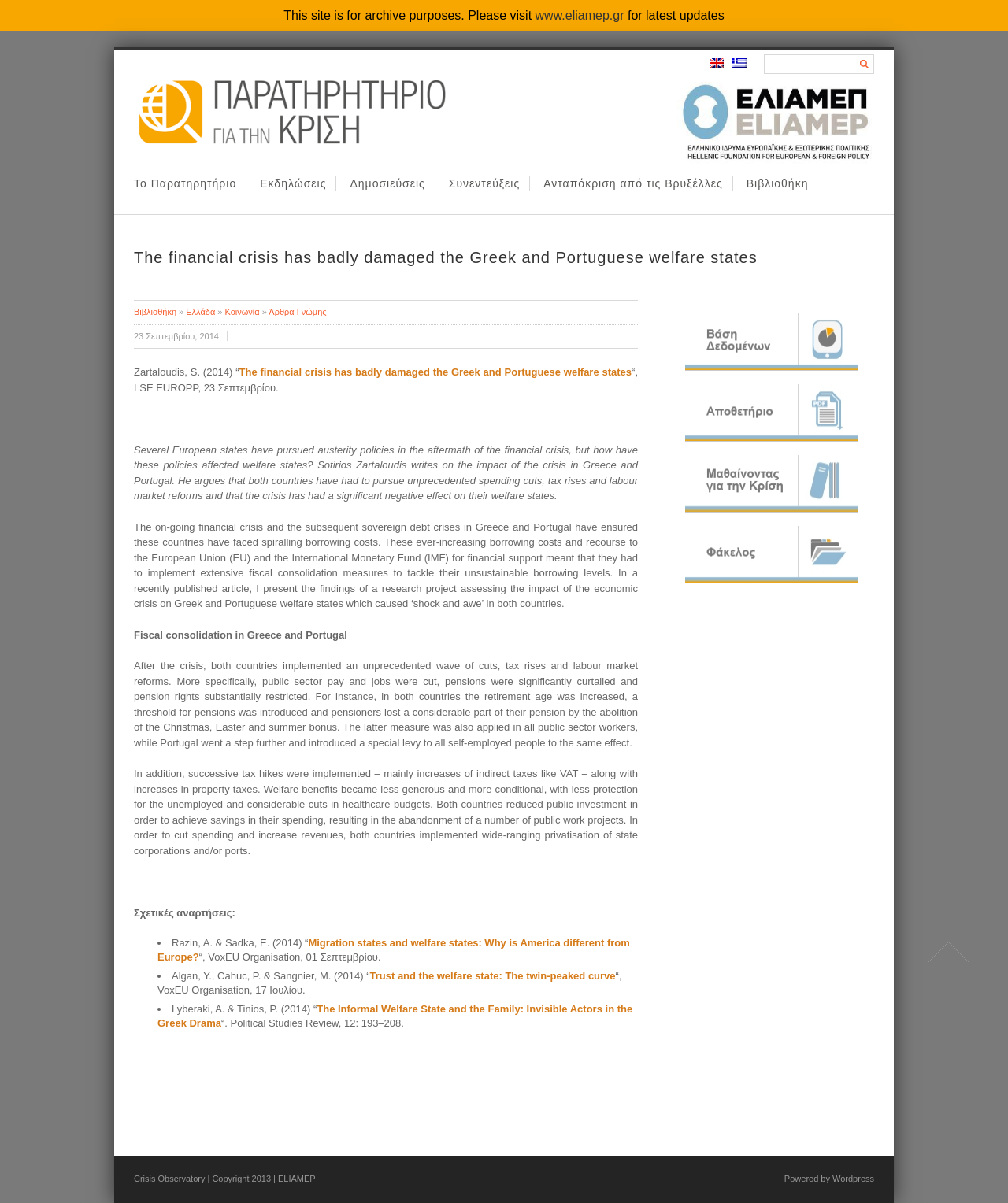Show the bounding box coordinates for the element that needs to be clicked to execute the following instruction: "Login to the system". Provide the coordinates in the form of four float numbers between 0 and 1, i.e., [left, top, right, bottom].

None